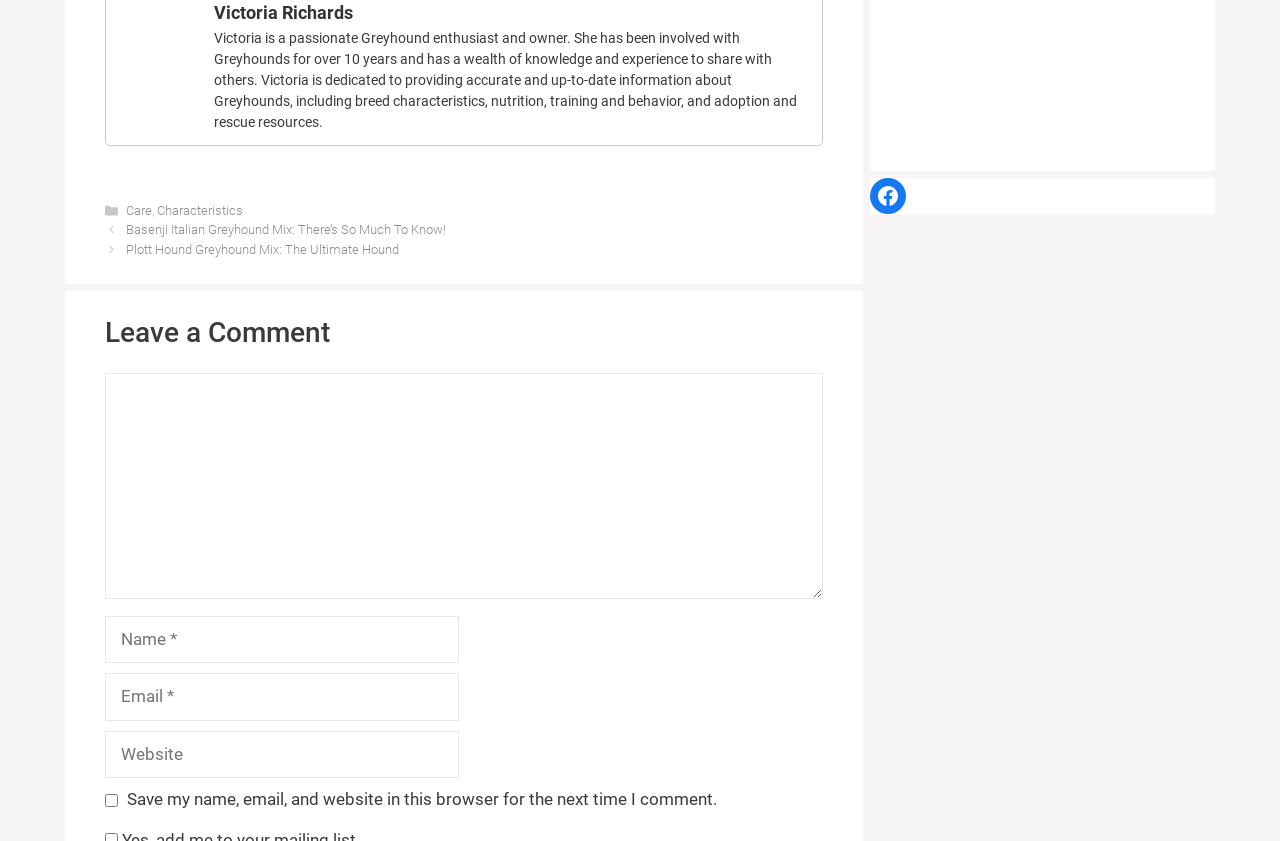What social media platform is linked?
Please provide a single word or phrase answer based on the image.

Facebook